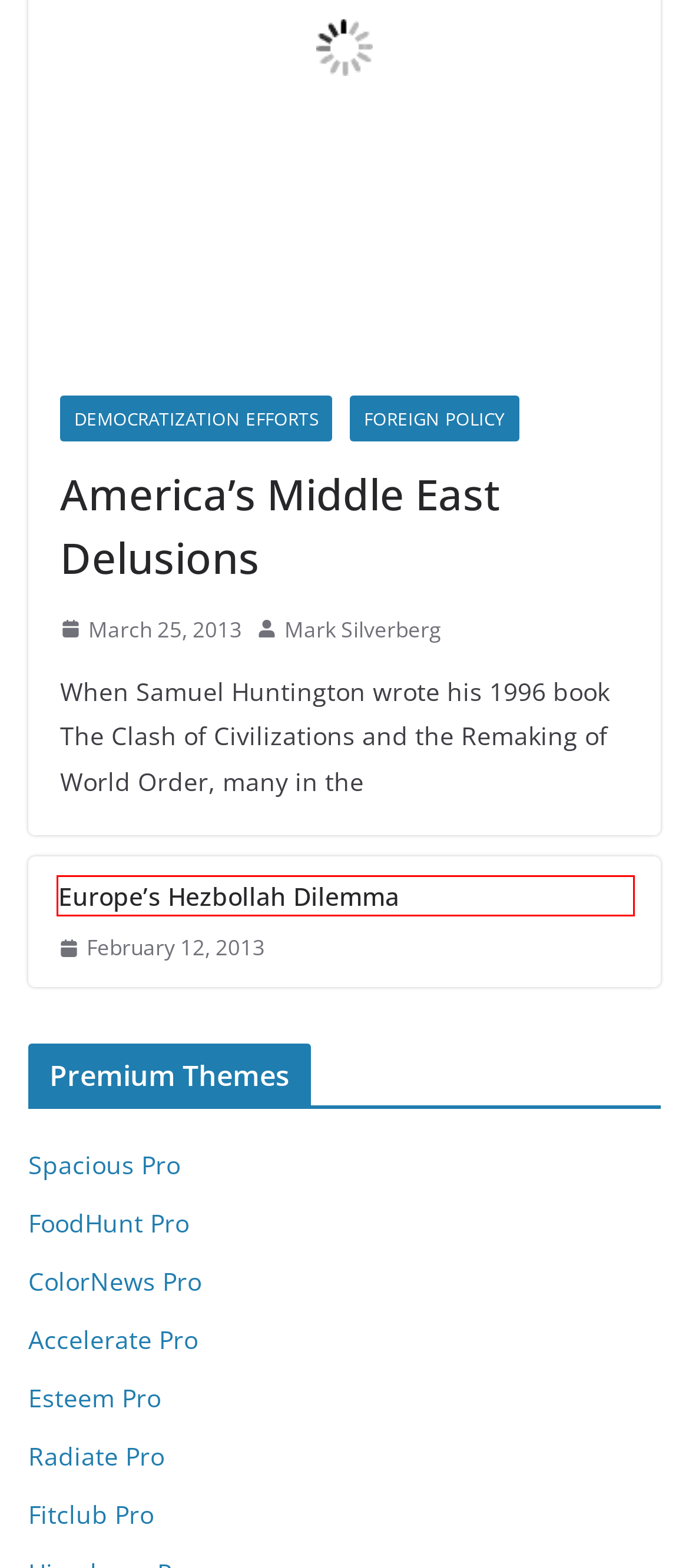You are given a screenshot of a webpage within which there is a red rectangle bounding box. Please choose the best webpage description that matches the new webpage after clicking the selected element in the bounding box. Here are the options:
A. Mark Silverberg – Mark Silverberg
B. Democratization Efforts – Mark Silverberg
C. Europe’s Hezbollah Dilemma – Mark Silverberg
D. Sleeper Cells in America – The Enemy Within – Mark Silverberg
E. Mark Silverberg – In-depth Analysis on The Middle-East and Terrorism
F. The Truth behind the Omar-Tlaib Controversy – Mark Silverberg
G. United States – Mark Silverberg
H. Foreign Policy – Mark Silverberg

C